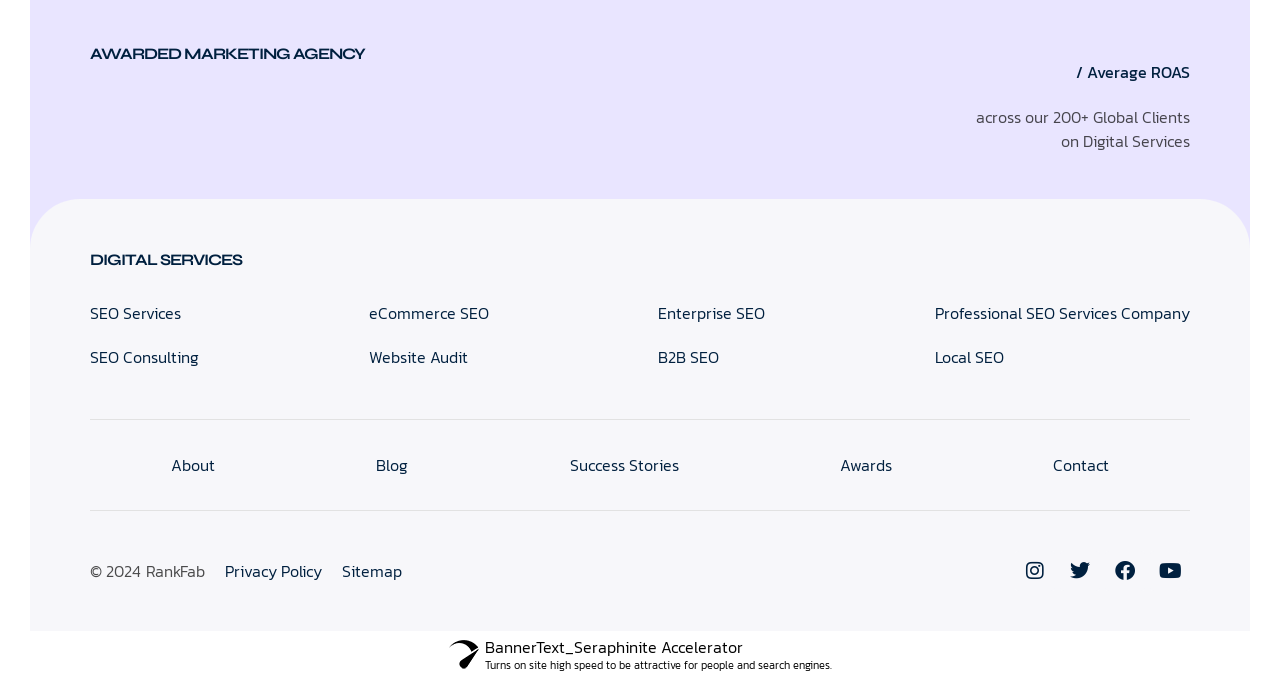Could you specify the bounding box coordinates for the clickable section to complete the following instruction: "view Awards"?

[0.593, 0.648, 0.76, 0.721]